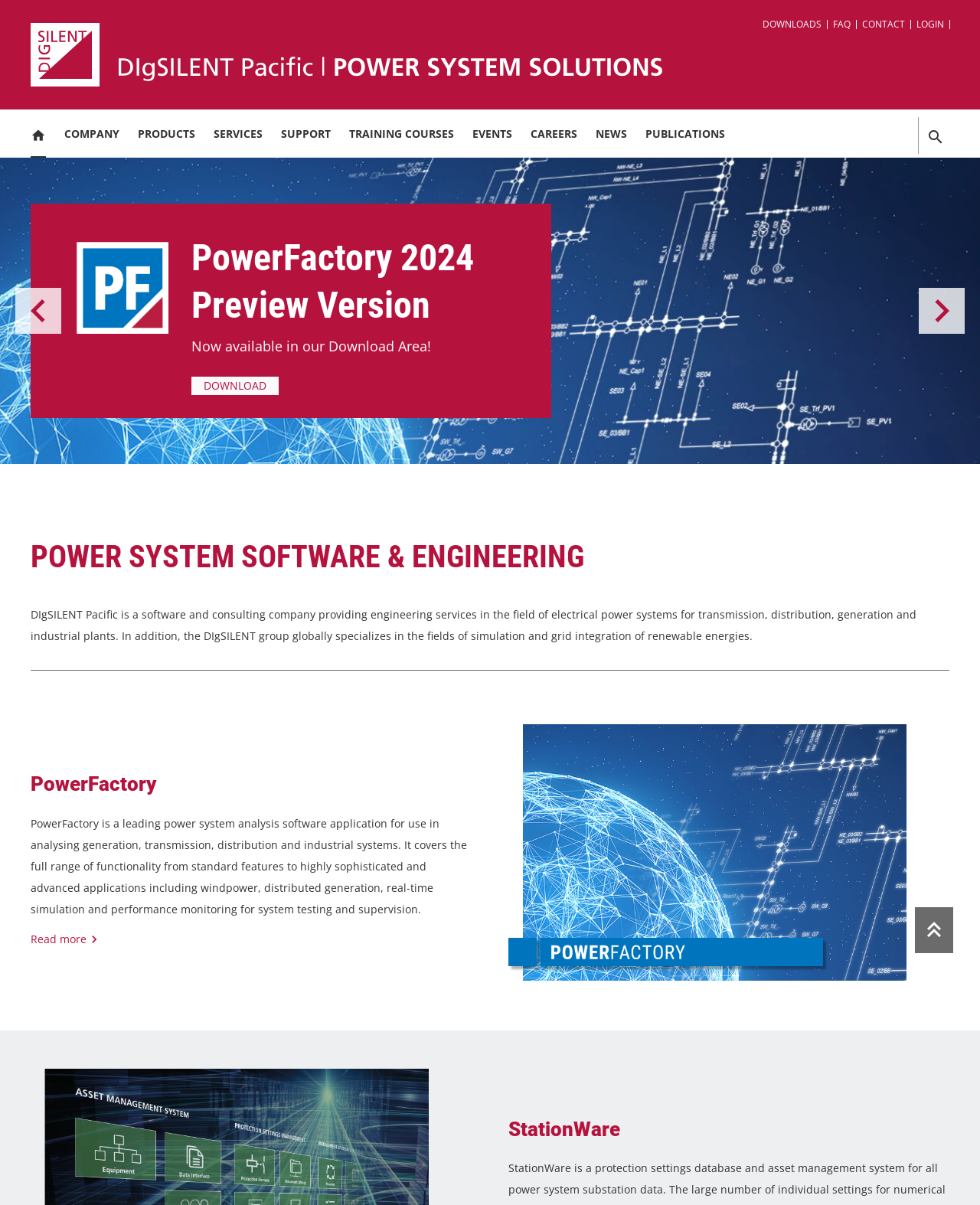Please specify the bounding box coordinates of the region to click in order to perform the following instruction: "Go to the events page".

[0.473, 0.091, 0.532, 0.131]